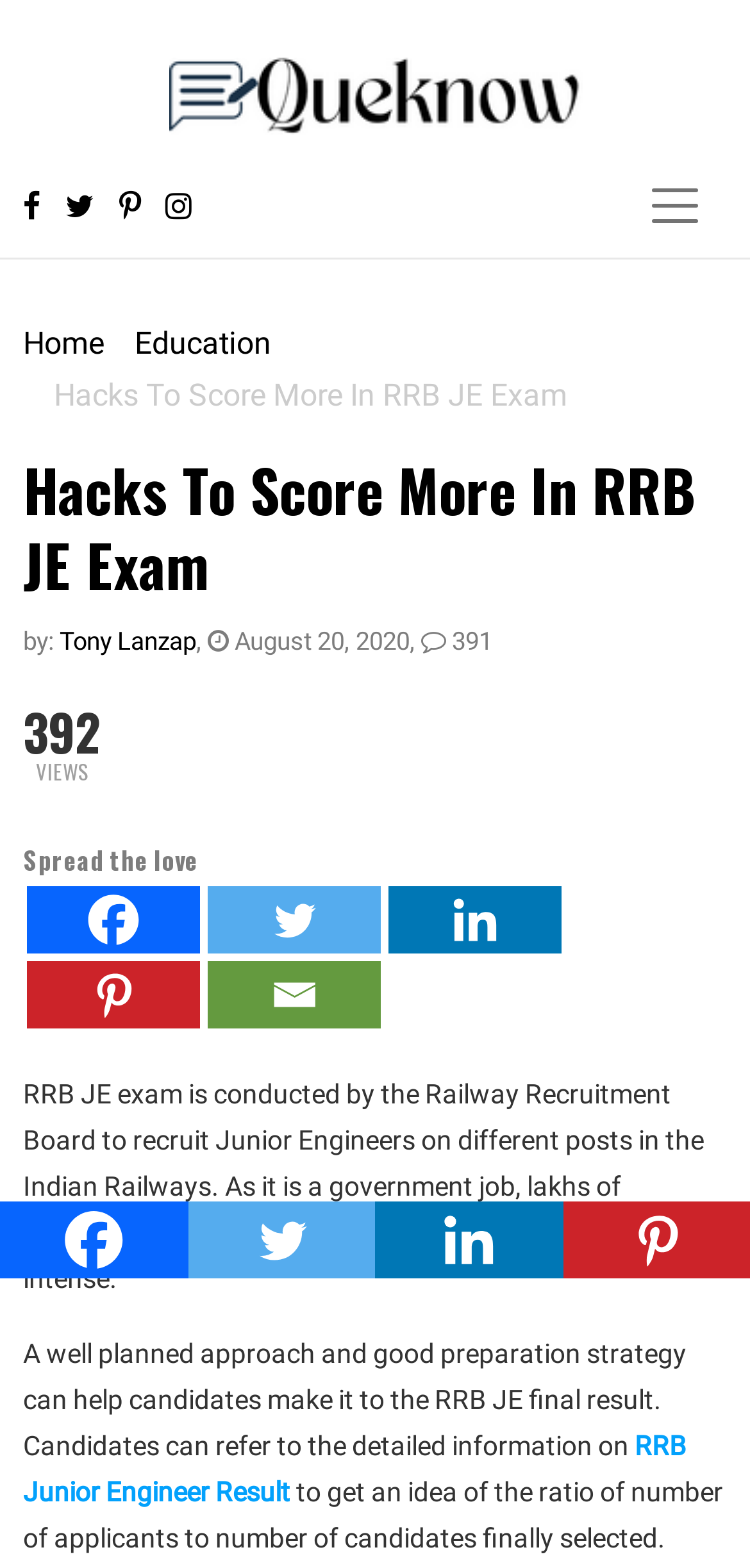What is the date of publication of the article?
Can you offer a detailed and complete answer to this question?

The date of publication can be found in the section below the main heading, where it says 'August 20, 2020'.